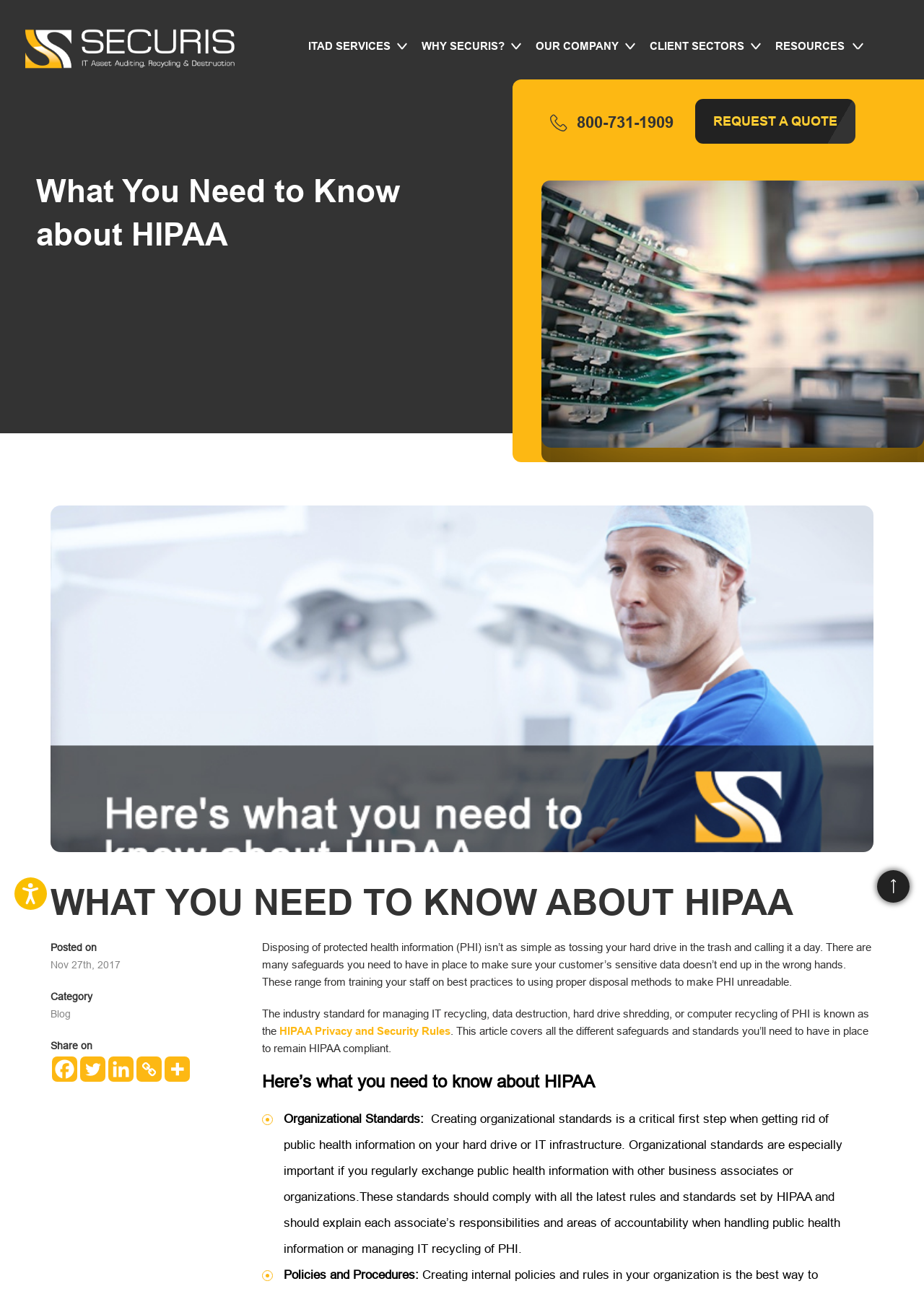Could you find the bounding box coordinates of the clickable area to complete this instruction: "Click on the 'Securis' link"?

[0.027, 0.022, 0.254, 0.055]